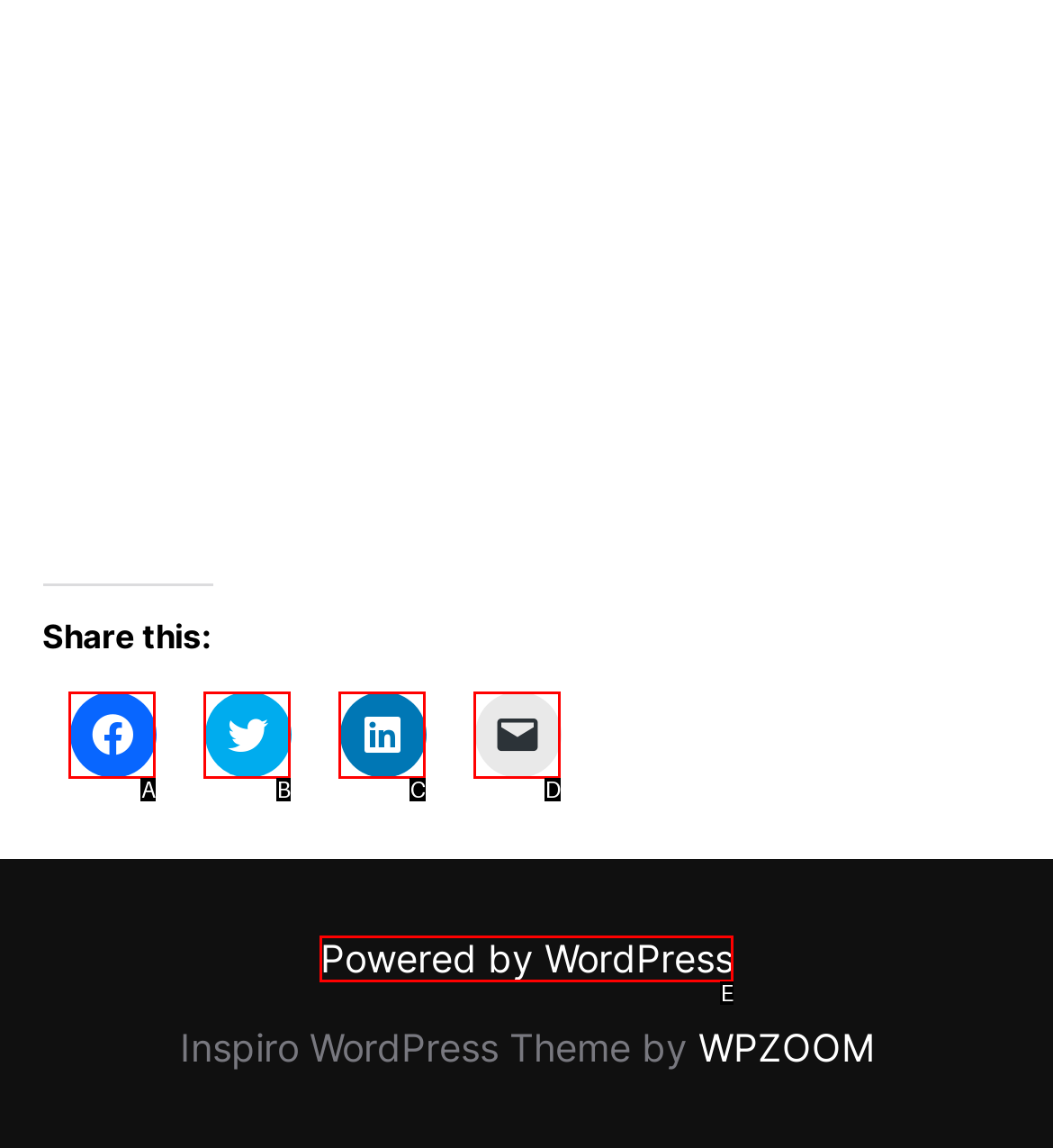Identify the matching UI element based on the description: Powered by WordPress
Reply with the letter from the available choices.

E